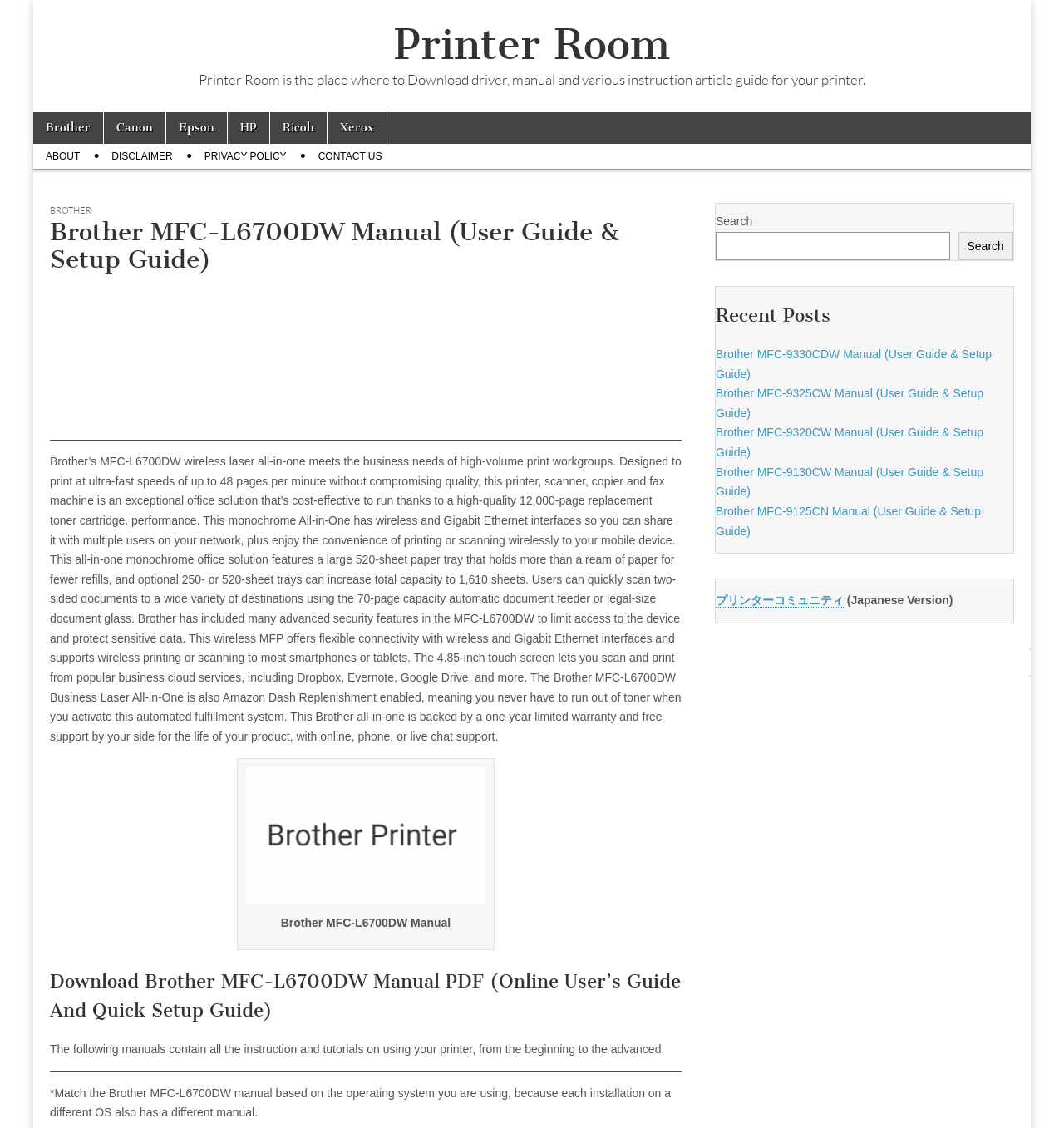Determine the bounding box coordinates for the clickable element to execute this instruction: "Download the Brother MFC-L6700DW manual". Provide the coordinates as four float numbers between 0 and 1, i.e., [left, top, right, bottom].

[0.231, 0.68, 0.456, 0.801]